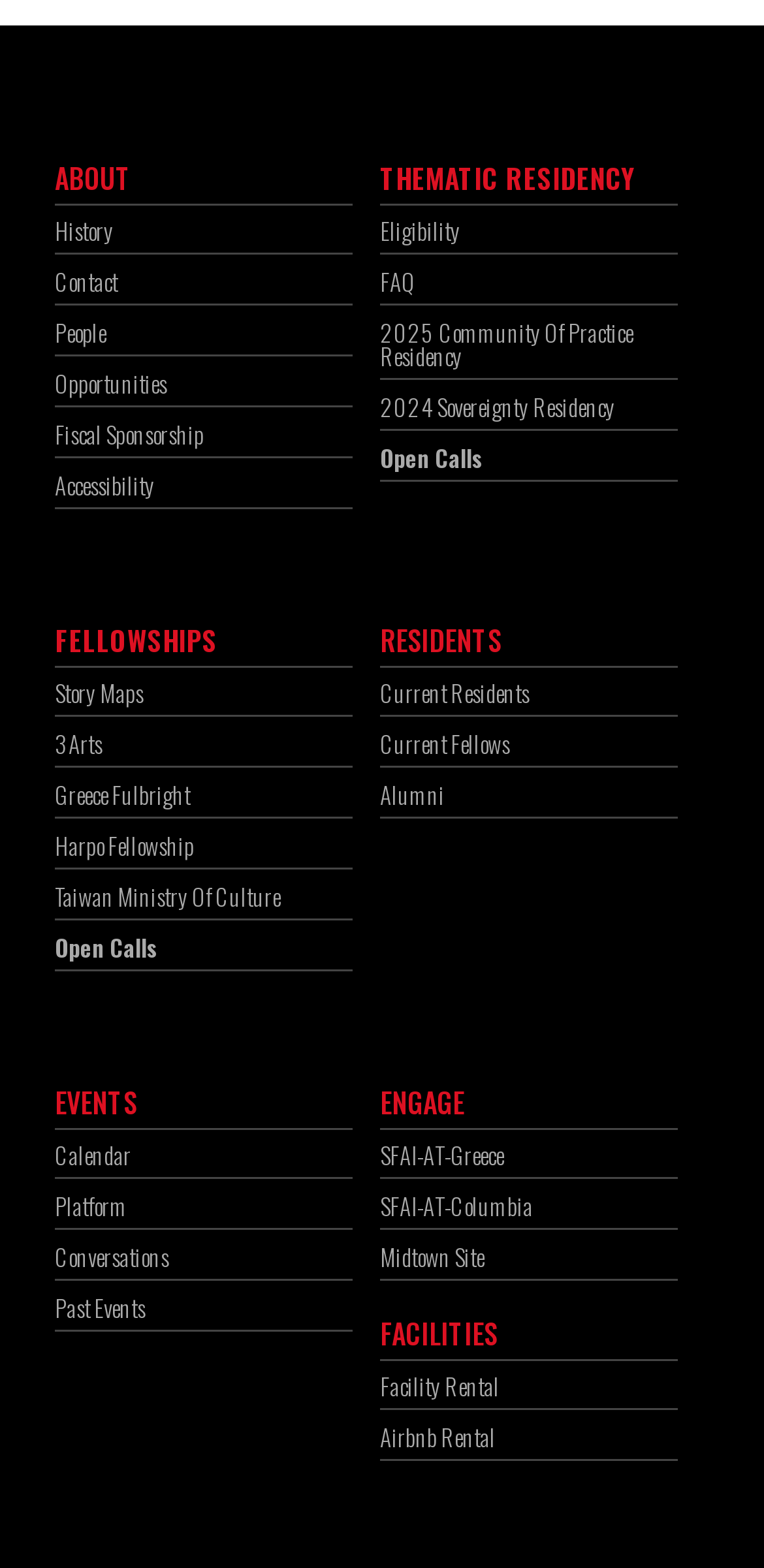What is the purpose of the 'FACILITIES' section?
Use the image to give a comprehensive and detailed response to the question.

The 'FACILITIES' section has a link to 'Facility Rental' and 'Airbnb Rental', which implies that the purpose of this section is to provide information about renting facilities or accommodations.